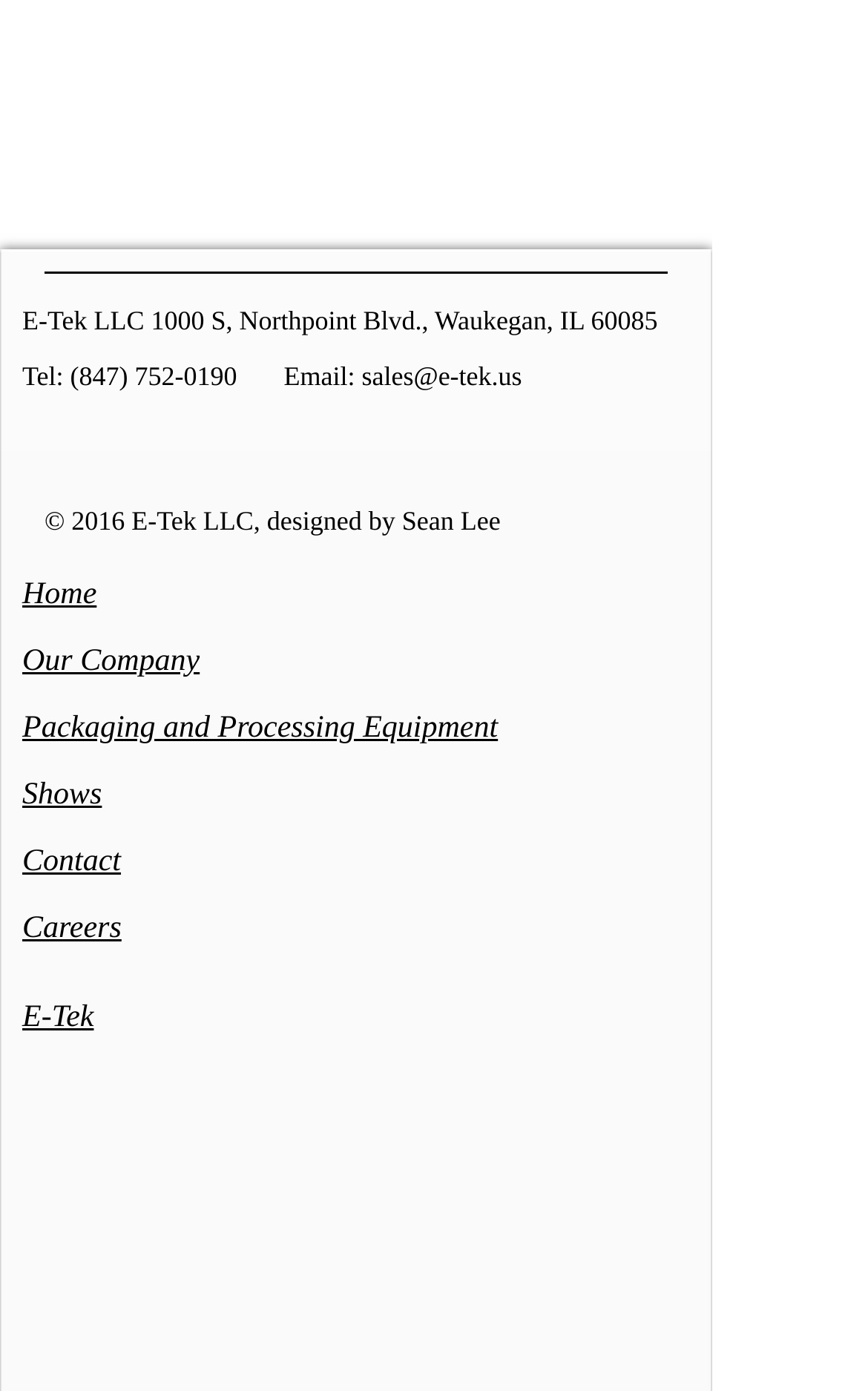Provide a one-word or one-phrase answer to the question:
What is the company's email address?

sales@e-tek.us